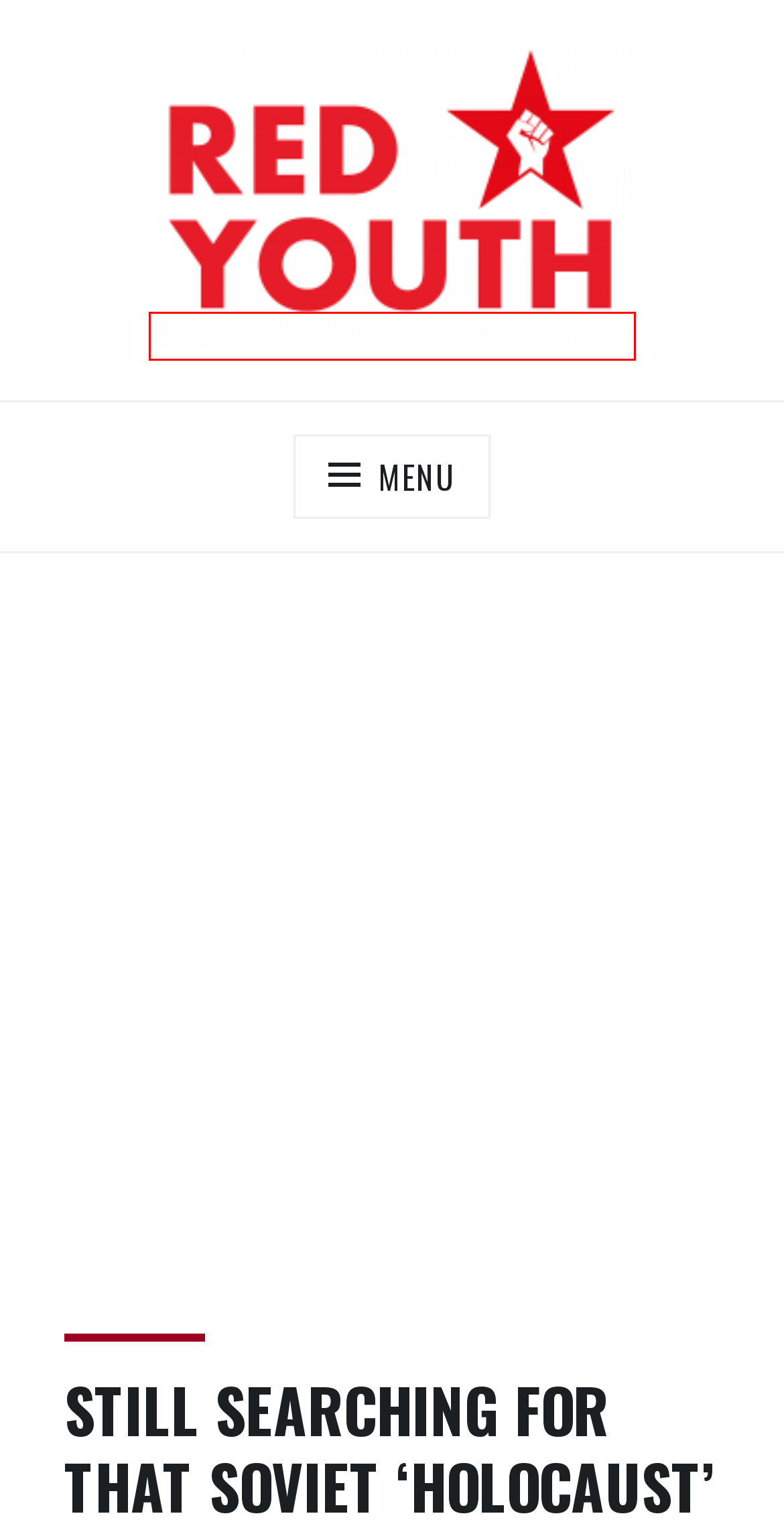You are given a webpage screenshot where a red bounding box highlights an element. Determine the most fitting webpage description for the new page that loads after clicking the element within the red bounding box. Here are the candidates:
A. imperialism Archives - Red Youth
B. “Memorial” fraudsters rebuffed by the Supreme Court - Red Youth
C. Who is the greatest threat to the British worker? - Red Youth
D. To Catch a Nazi - The Village Voice
E. Red Youth - Each one, teach one!
F. If you believe “we may be sleepwalking towards a global war” it’s time to wake up - Red Youth
G. USSR Archives - Red Youth
H. Iain Duncan Smith's 'Axis of Totalitarianism' - Red Youth

E